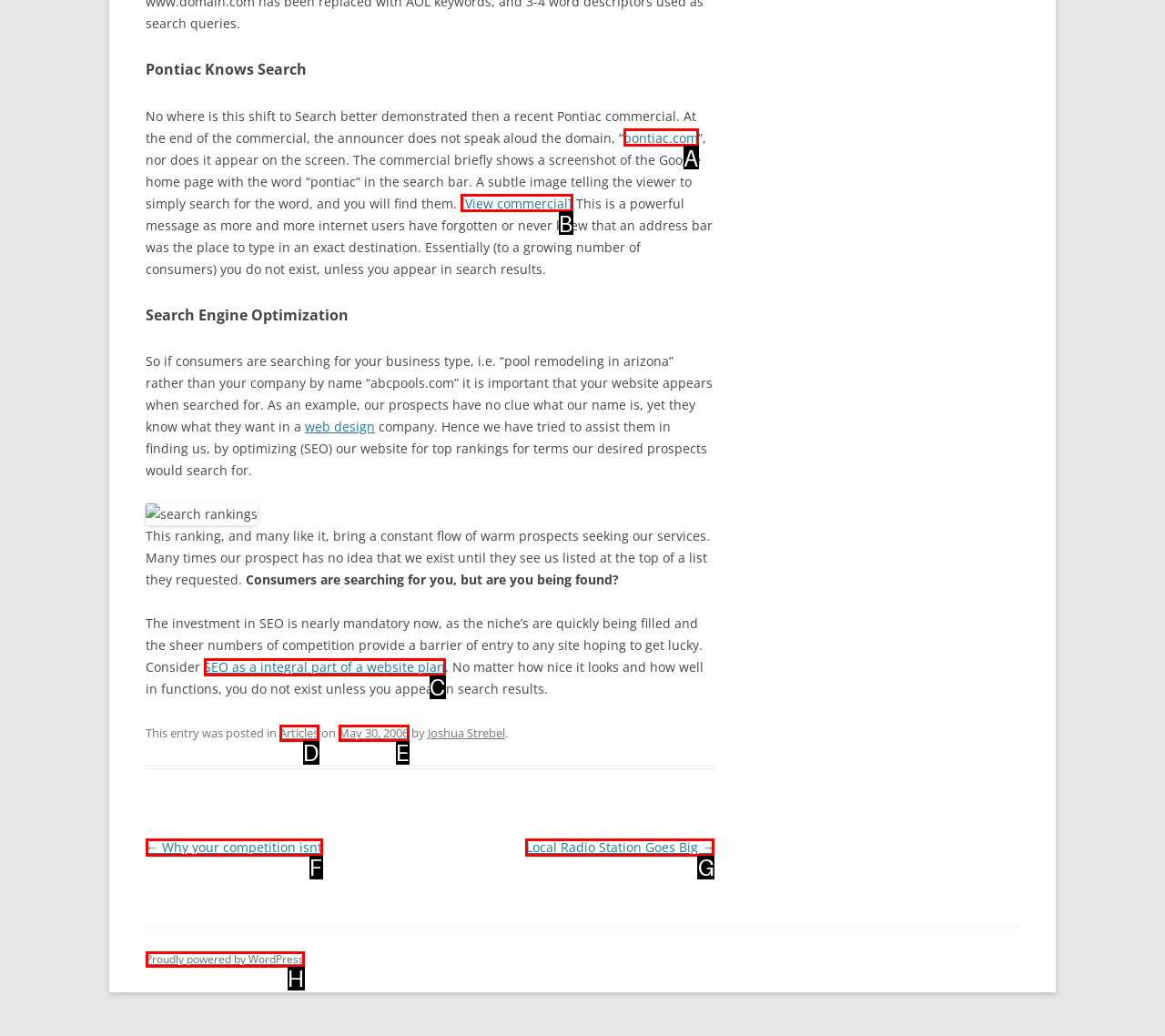Select the option that fits this description: May 30, 2006
Answer with the corresponding letter directly.

E